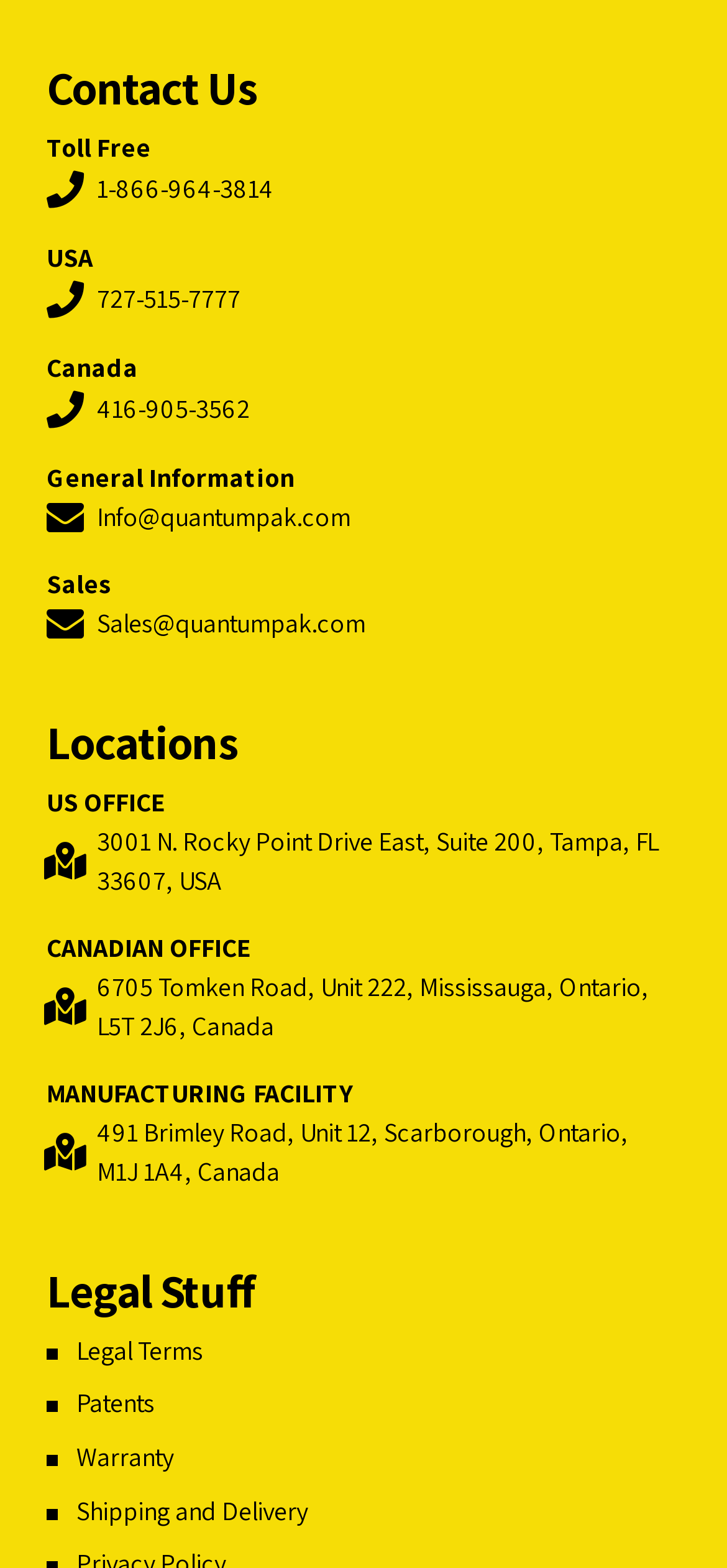Specify the bounding box coordinates of the area that needs to be clicked to achieve the following instruction: "Check legal terms".

[0.105, 0.85, 0.279, 0.872]